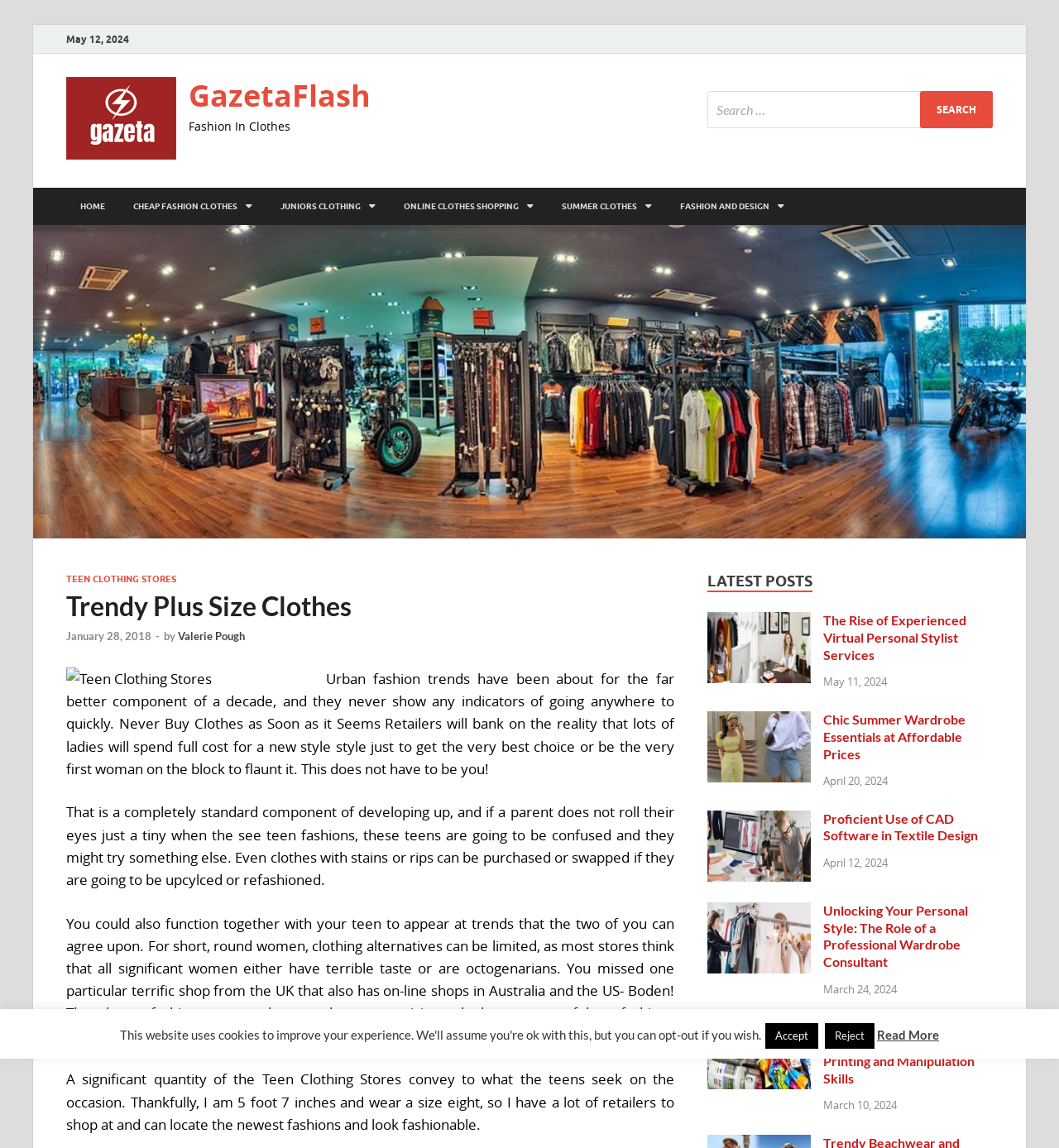Please reply with a single word or brief phrase to the question: 
What is the text of the first paragraph?

Urban fashion trends...